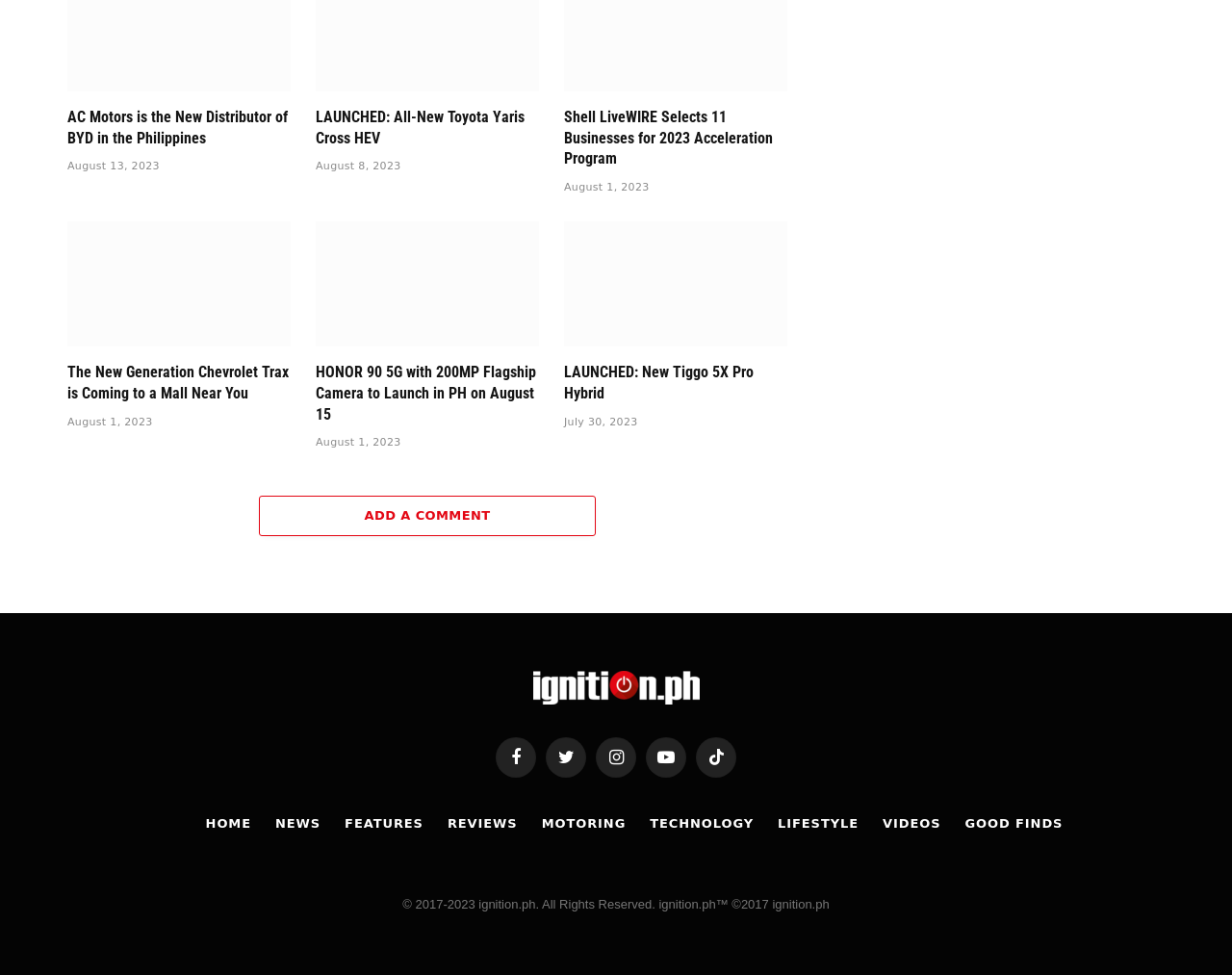What is the date of the article 'AC Motors is the New Distributor of BYD in the Philippines'?
Look at the screenshot and give a one-word or phrase answer.

August 13, 2023